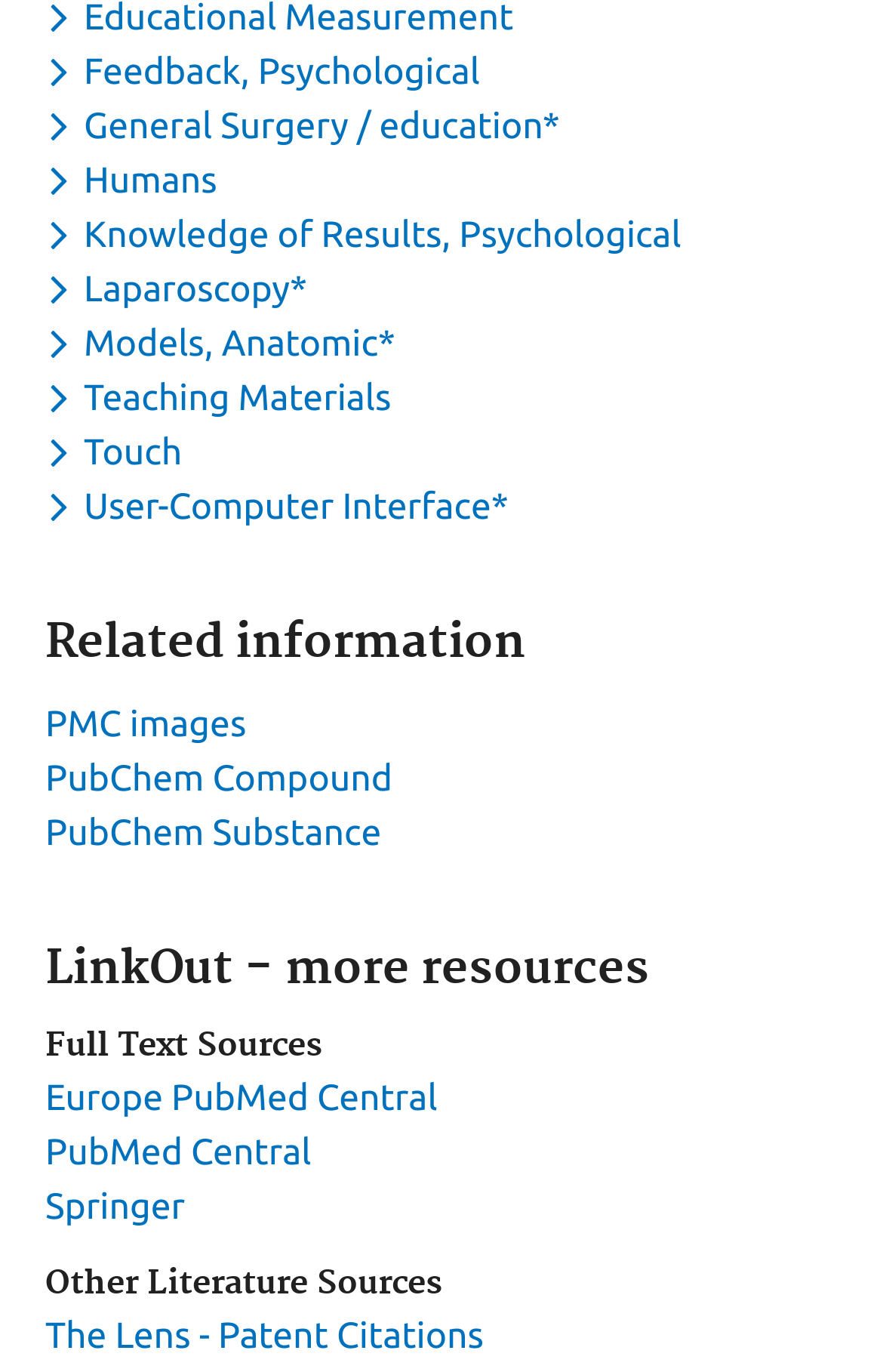What is the first keyword in the dropdown menus?
Using the visual information, respond with a single word or phrase.

Feedback, Psychological